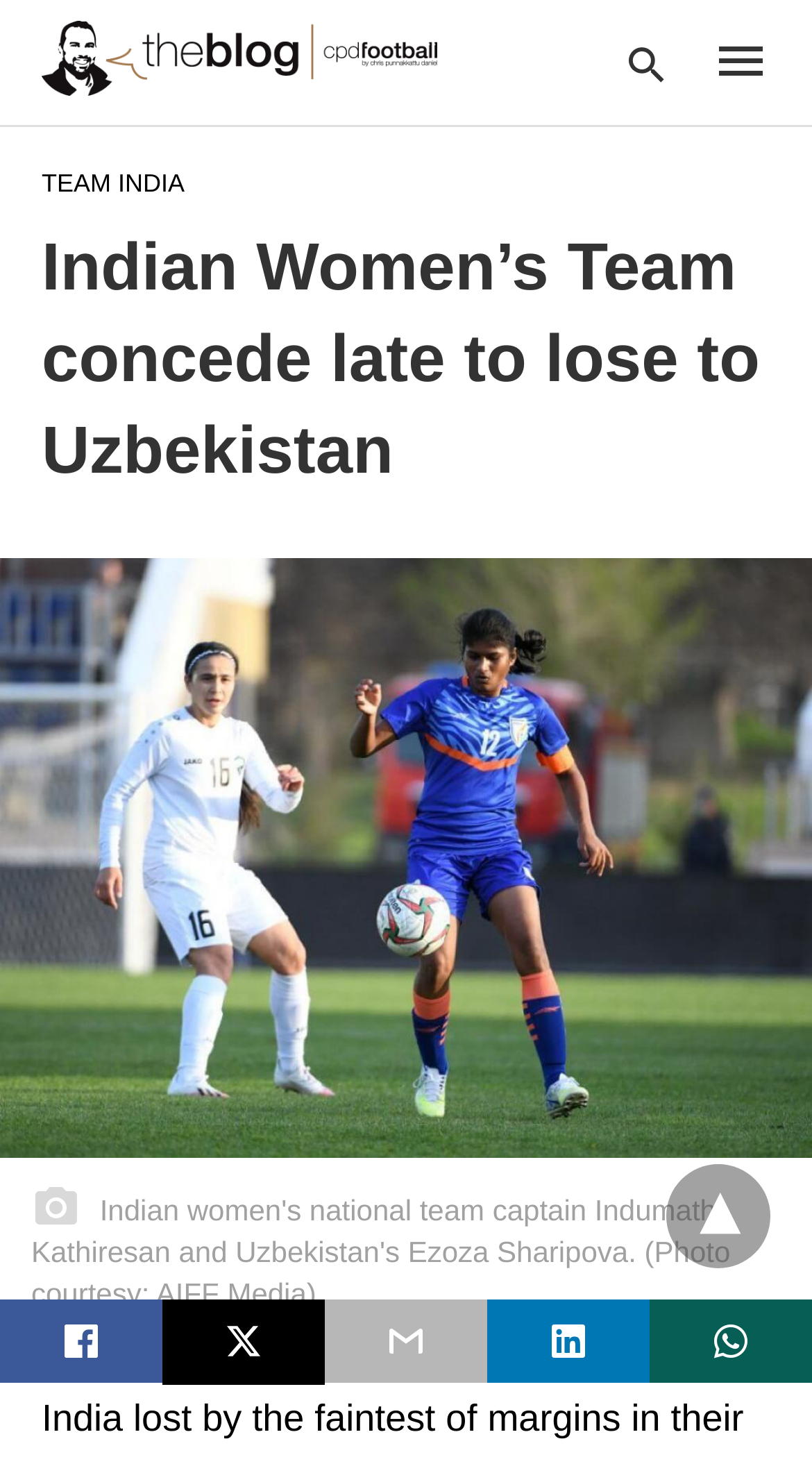Identify the bounding box coordinates for the UI element that matches this description: "title="facebook share"".

[0.0, 0.888, 0.2, 0.945]